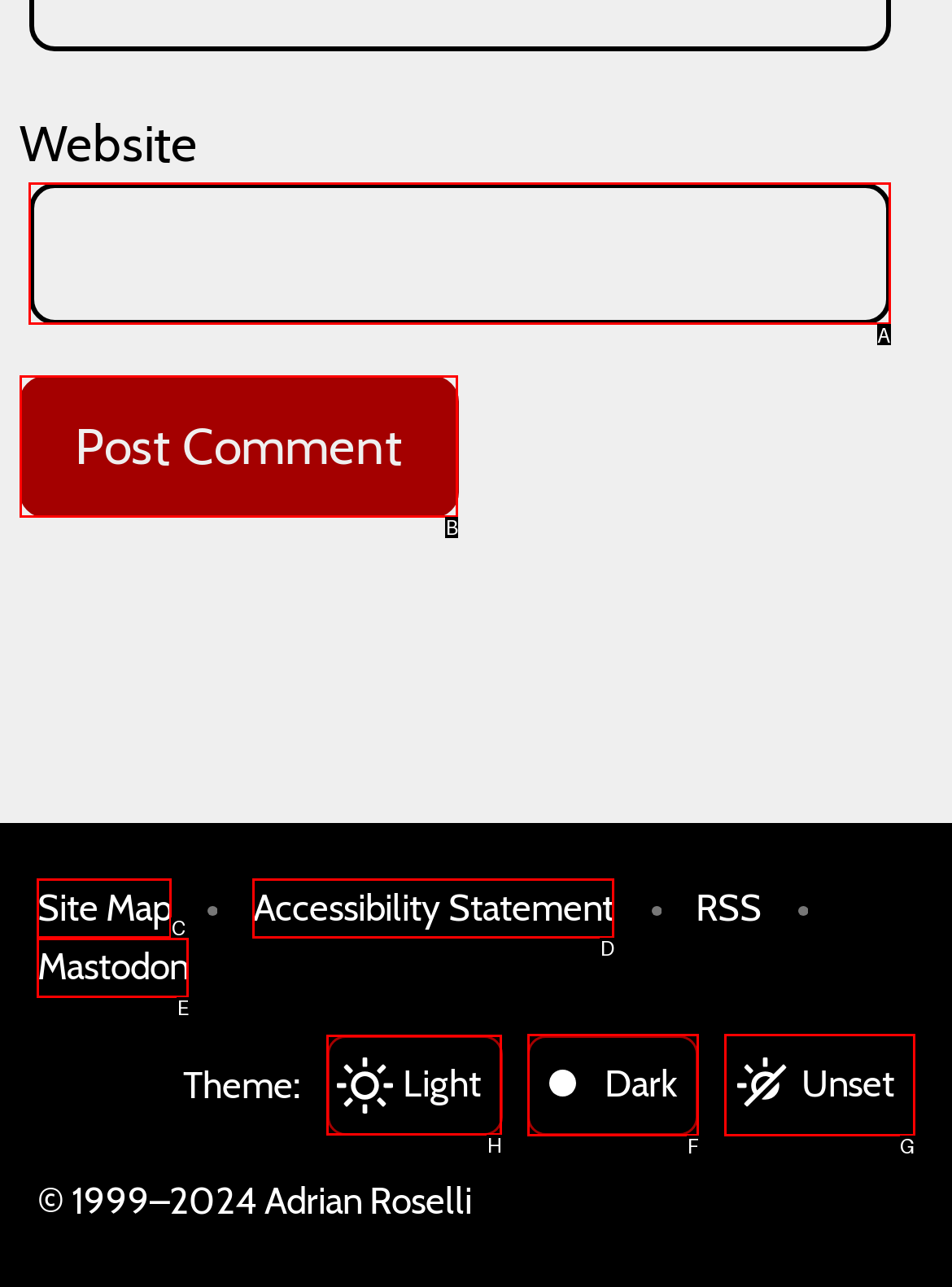Please indicate which HTML element to click in order to fulfill the following task: Switch to light theme Respond with the letter of the chosen option.

H